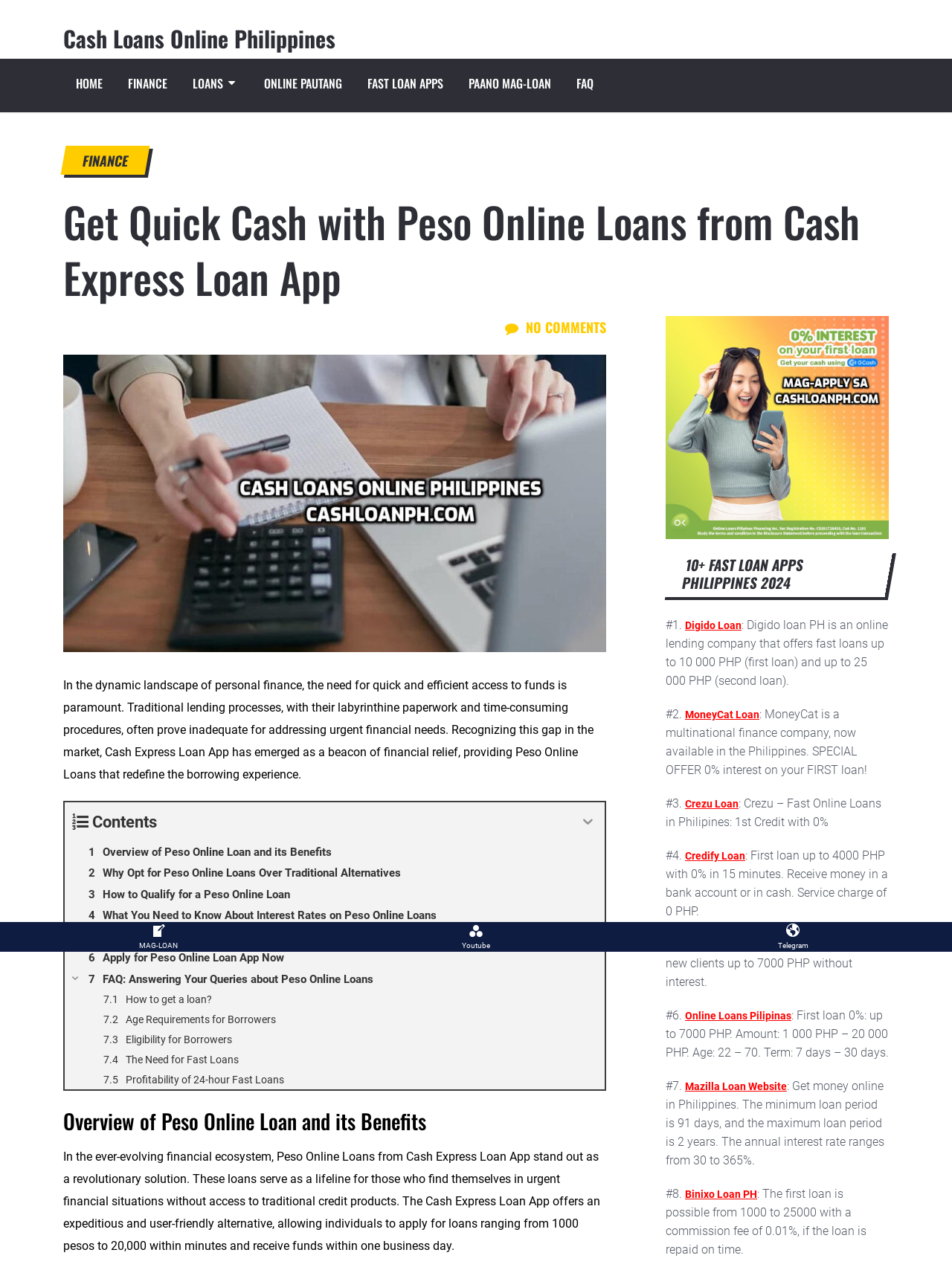Using details from the image, please answer the following question comprehensively:
What is the purpose of Peso Online Loans?

The purpose of Peso Online Loans can be inferred from the text 'Traditional lending processes... often prove inadequate for addressing urgent financial needs' in the introduction section.